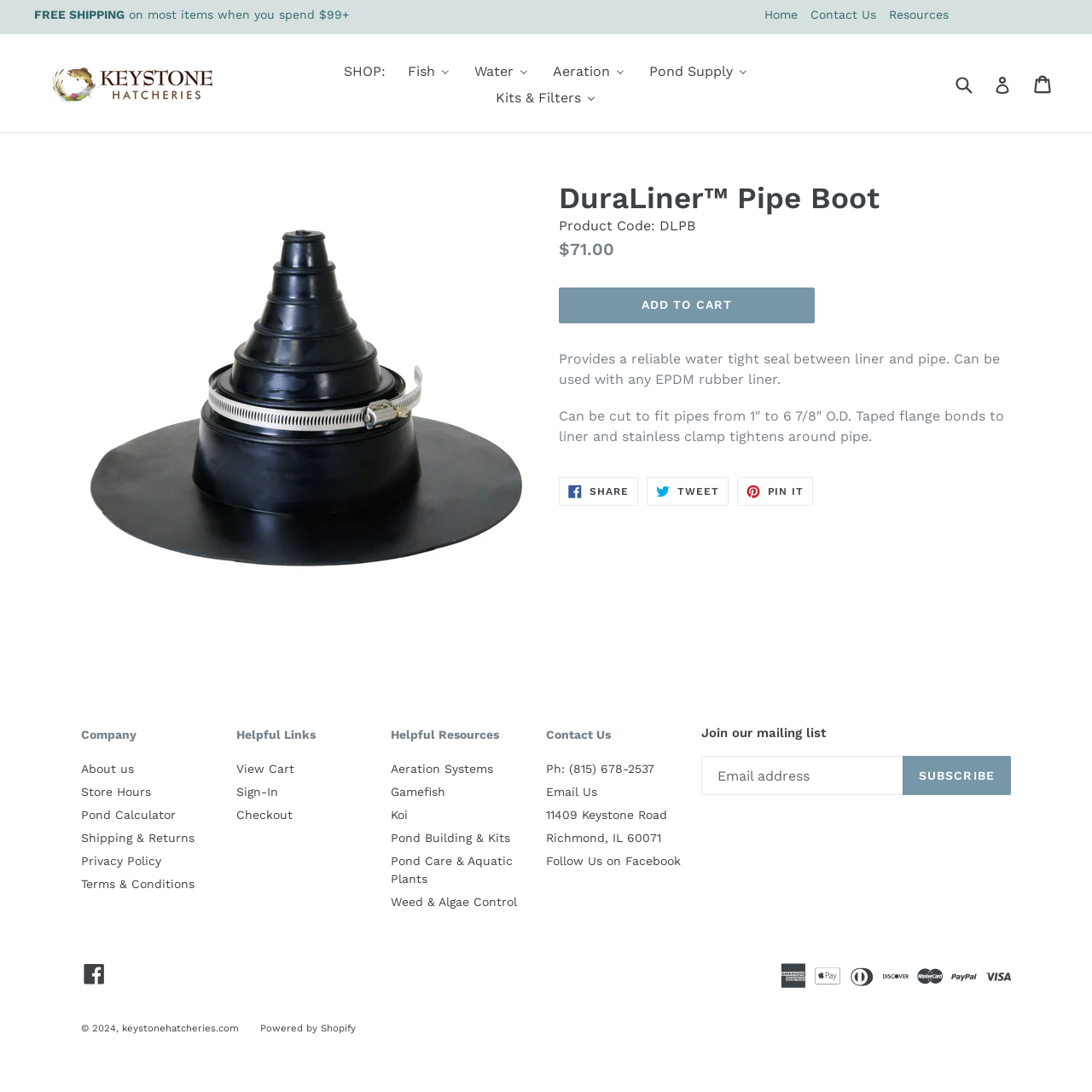Can you determine the main header of this webpage?

DuraLiner™ Pipe Boot